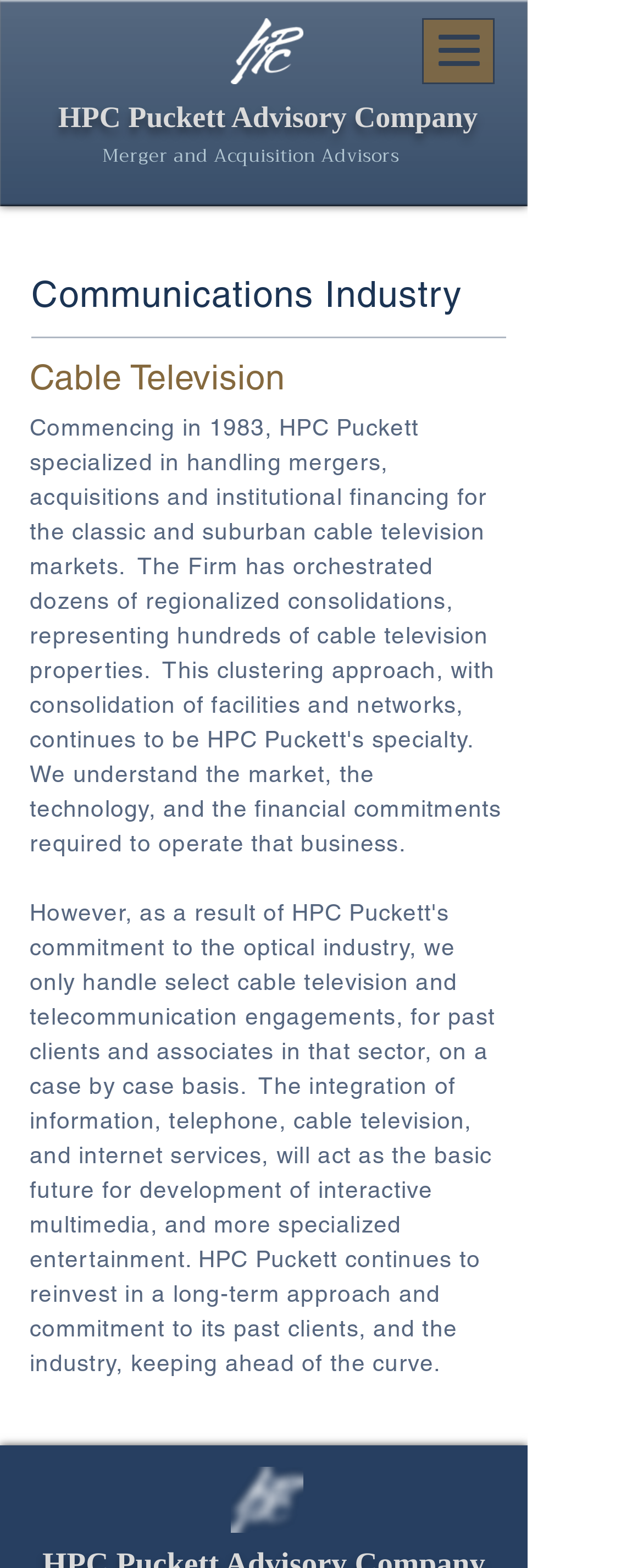What is one of the sub-industries within communications?
Please provide a comprehensive answer based on the information in the image.

By examining the webpage, we can see that there is a heading element below 'Communications Industry' that says 'Cable Television'. This implies that Cable Television is a sub-industry within the broader communications industry that the company operates in.